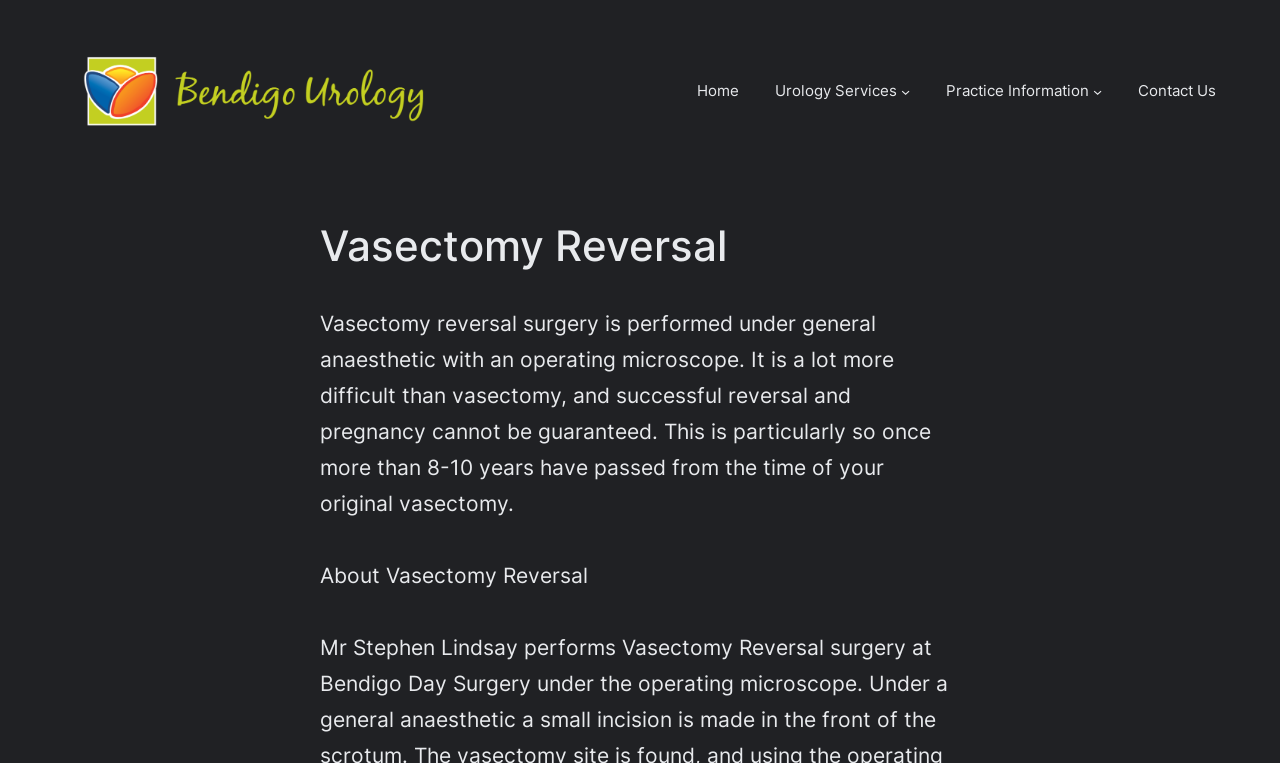Analyze and describe the webpage in a detailed narrative.

The webpage is about Vasectomy Reversal, specifically related to MR Stephen Lindsay. At the top-left corner, there is a figure, likely an image, which is accompanied by a link. 

On the top-right side, there is a navigation menu with five items: Home, Urology Services, Practice Information, and Contact Us. The Urology Services and Practice Information items have submenus that can be expanded.

Below the navigation menu, there is a prominent heading "Vasectomy Reversal" in the middle of the page. Underneath this heading, there is a block of text that describes the vasectomy reversal surgery, mentioning that it is performed under general anaesthetic with an operating microscope and that successful reversal and pregnancy cannot be guaranteed, especially after 8-10 years from the original vasectomy.

Further down, there is another section titled "About Vasectomy Reversal", which likely provides more information on the topic.